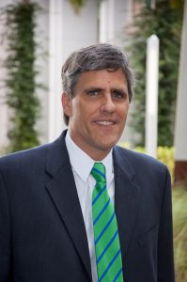Provide a short, one-word or phrase answer to the question below:
What is the topic of discussion associated with the man?

economic developments